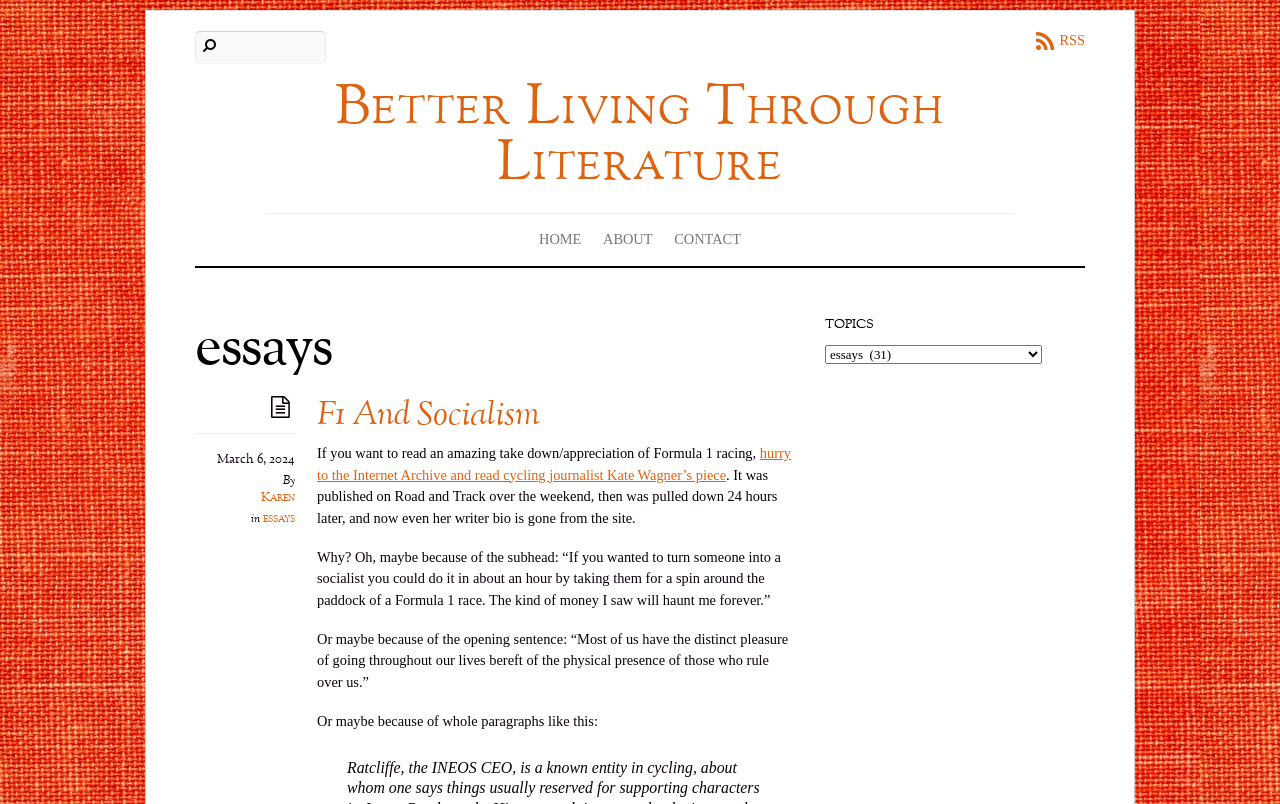What is the topic of the first essay? From the image, respond with a single word or brief phrase.

Formula 1 racing